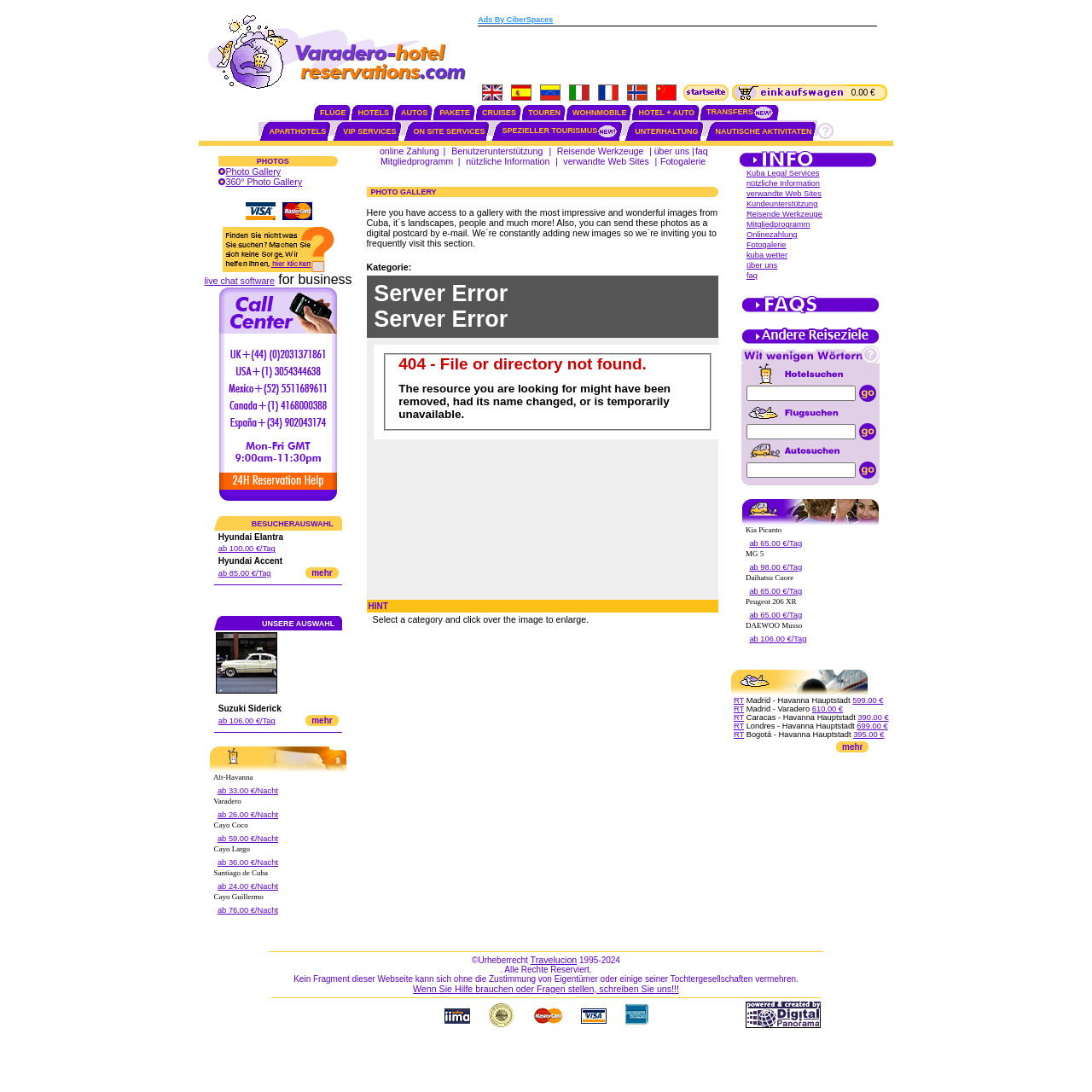What language is the webpage primarily in?
Please give a detailed and elaborate answer to the question.

The webpage content is primarily in German, as evidenced by the use of German words and phrases such as 'FLÜGE', 'HOTELS', and 'AUTOS'.